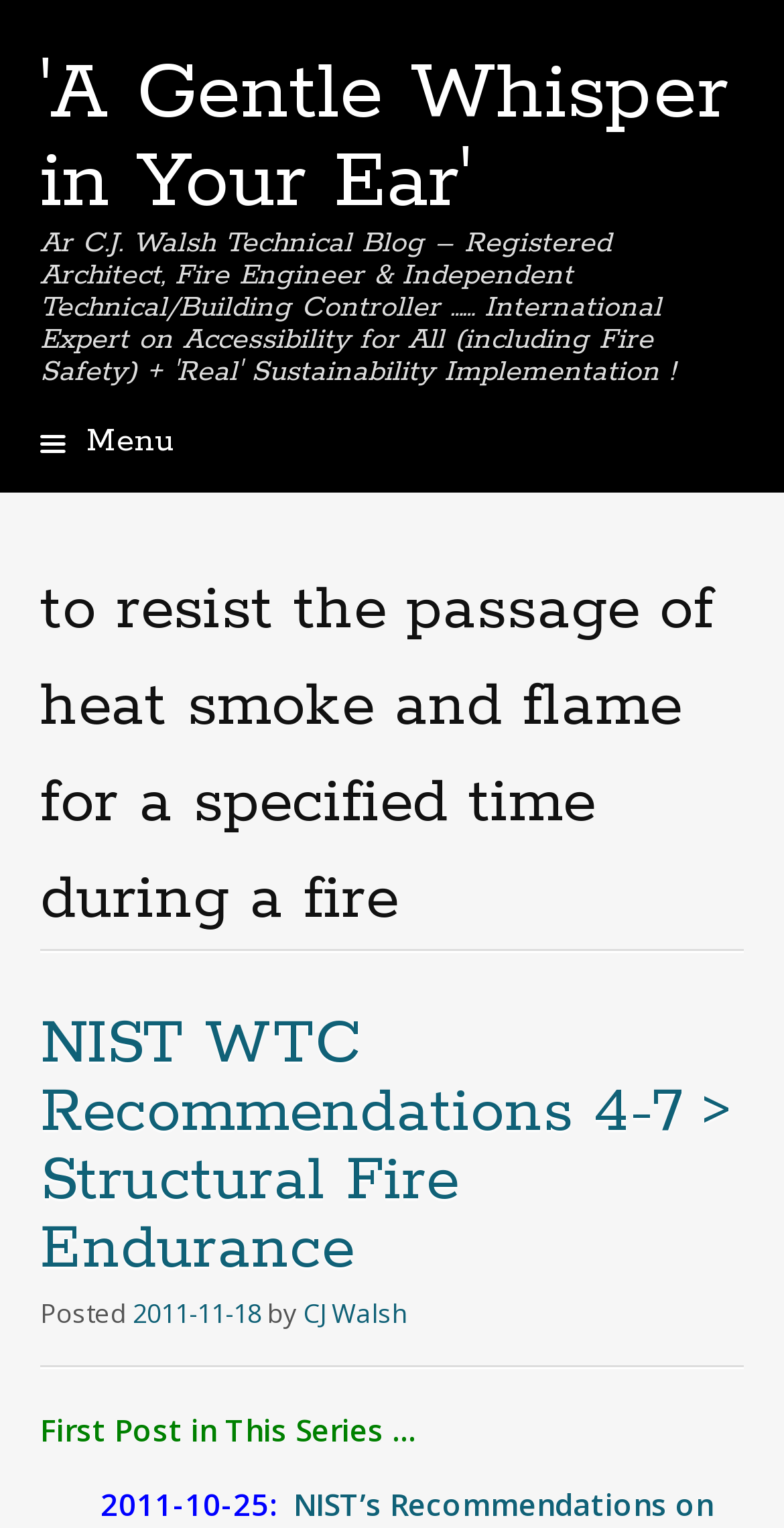Analyze the image and answer the question with as much detail as possible: 
What is the date of the post?

I found the answer by examining the link element with the text '2011-11-18' which is located near the 'Posted' element, indicating the date of the post.